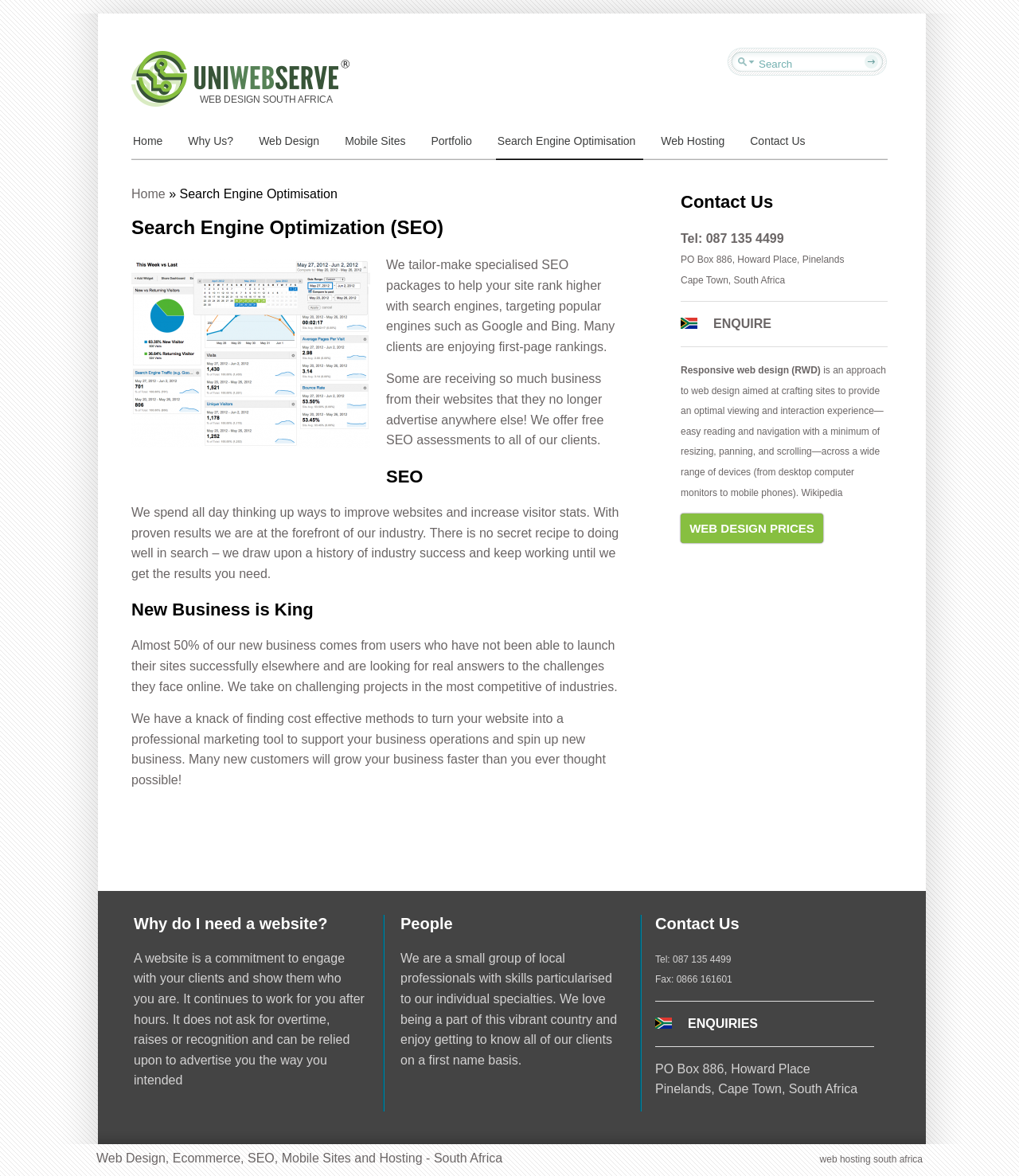Please find the bounding box coordinates of the element's region to be clicked to carry out this instruction: "Contact Us".

[0.735, 0.104, 0.798, 0.136]